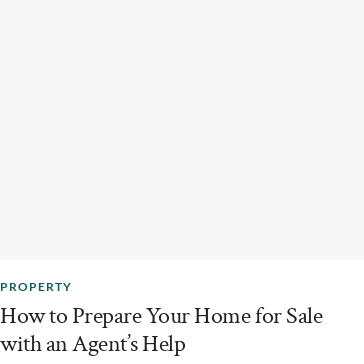What is the purpose of the image?
Using the image, elaborate on the answer with as much detail as possible.

The caption states that the image serves as a visual representation of the topic, which implies that its purpose is to engage readers interested in enhancing their selling strategies and achieving favorable results in the real estate market.